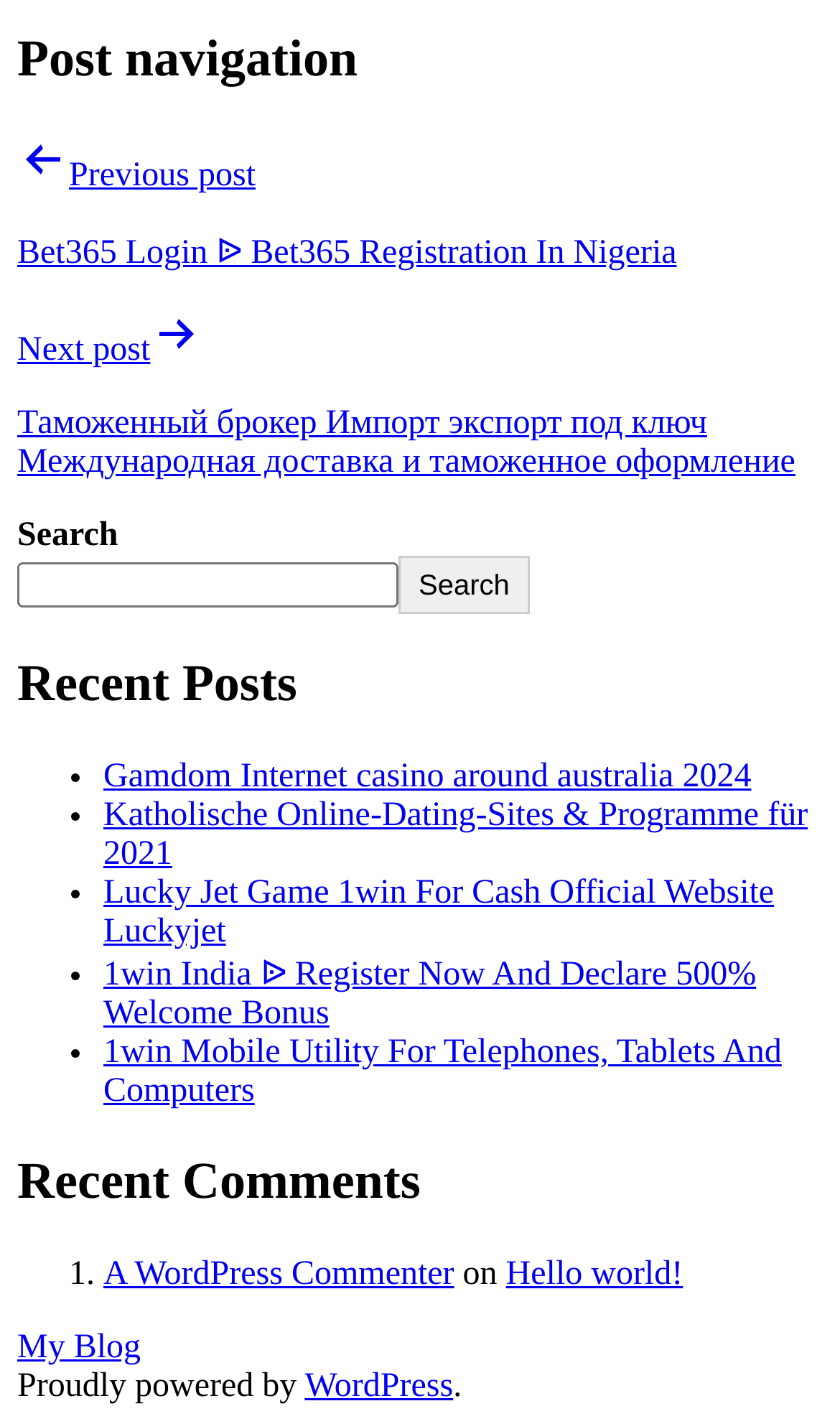What is the name of the platform powering the website?
Refer to the image and answer the question using a single word or phrase.

WordPress